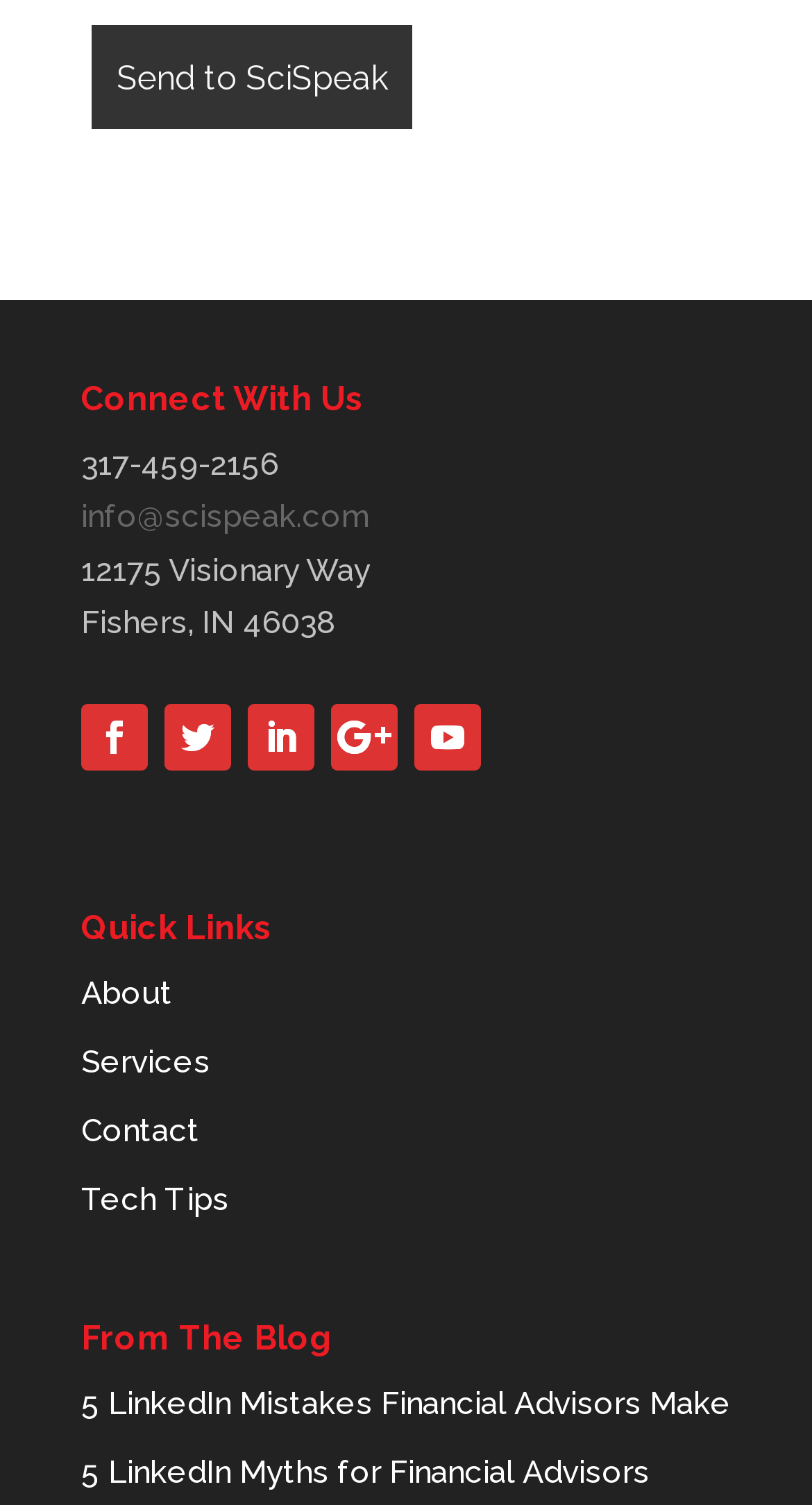Provide the bounding box coordinates for the area that should be clicked to complete the instruction: "Click the 'Send to SciSpeak' button".

[0.113, 0.017, 0.508, 0.086]